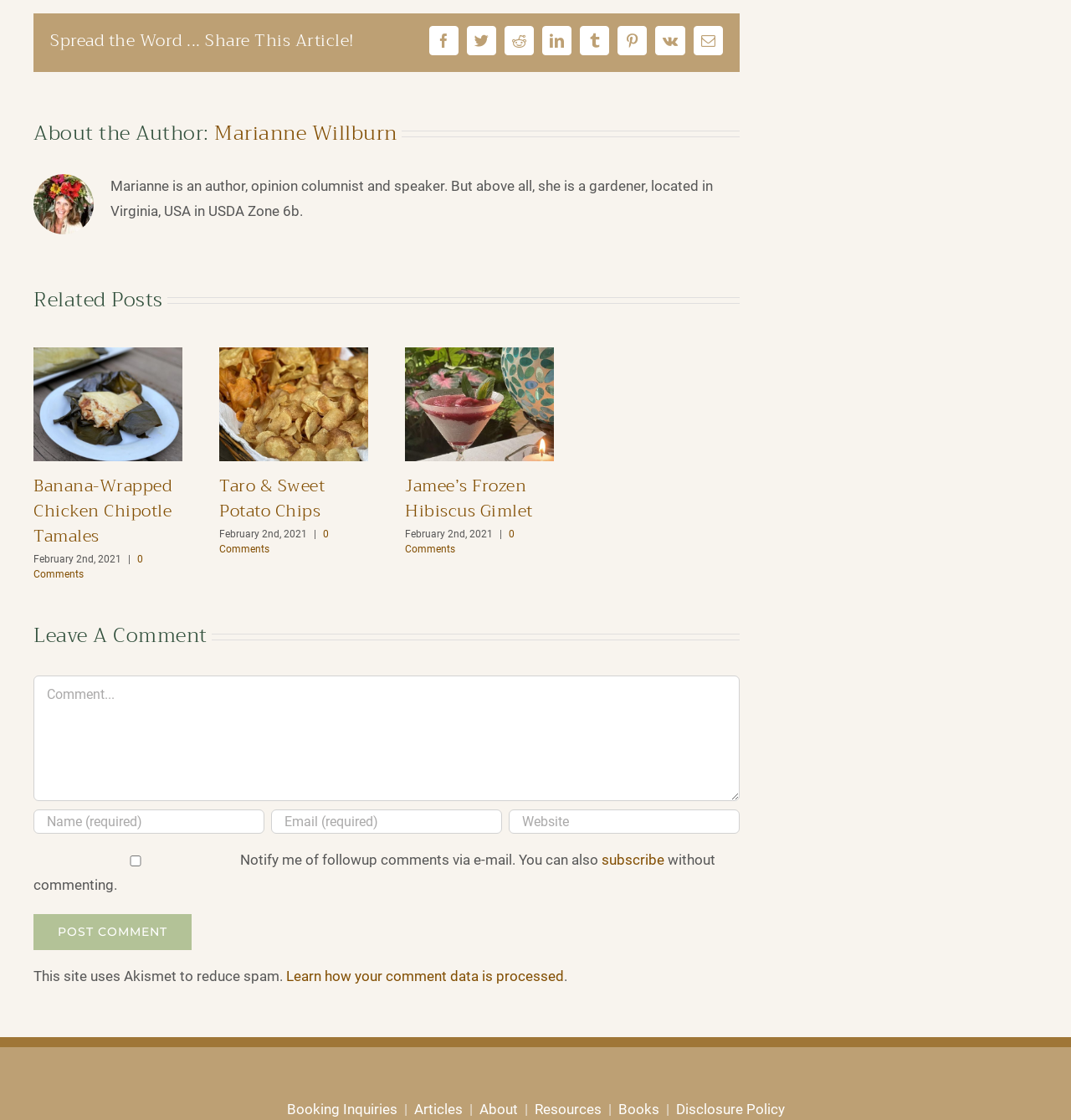Locate the UI element described by aria-label="URL" name="url" placeholder="Website" in the provided webpage screenshot. Return the bounding box coordinates in the format (top-left x, top-left y, bottom-right x, bottom-right y), ensuring all values are between 0 and 1.

[0.475, 0.723, 0.691, 0.744]